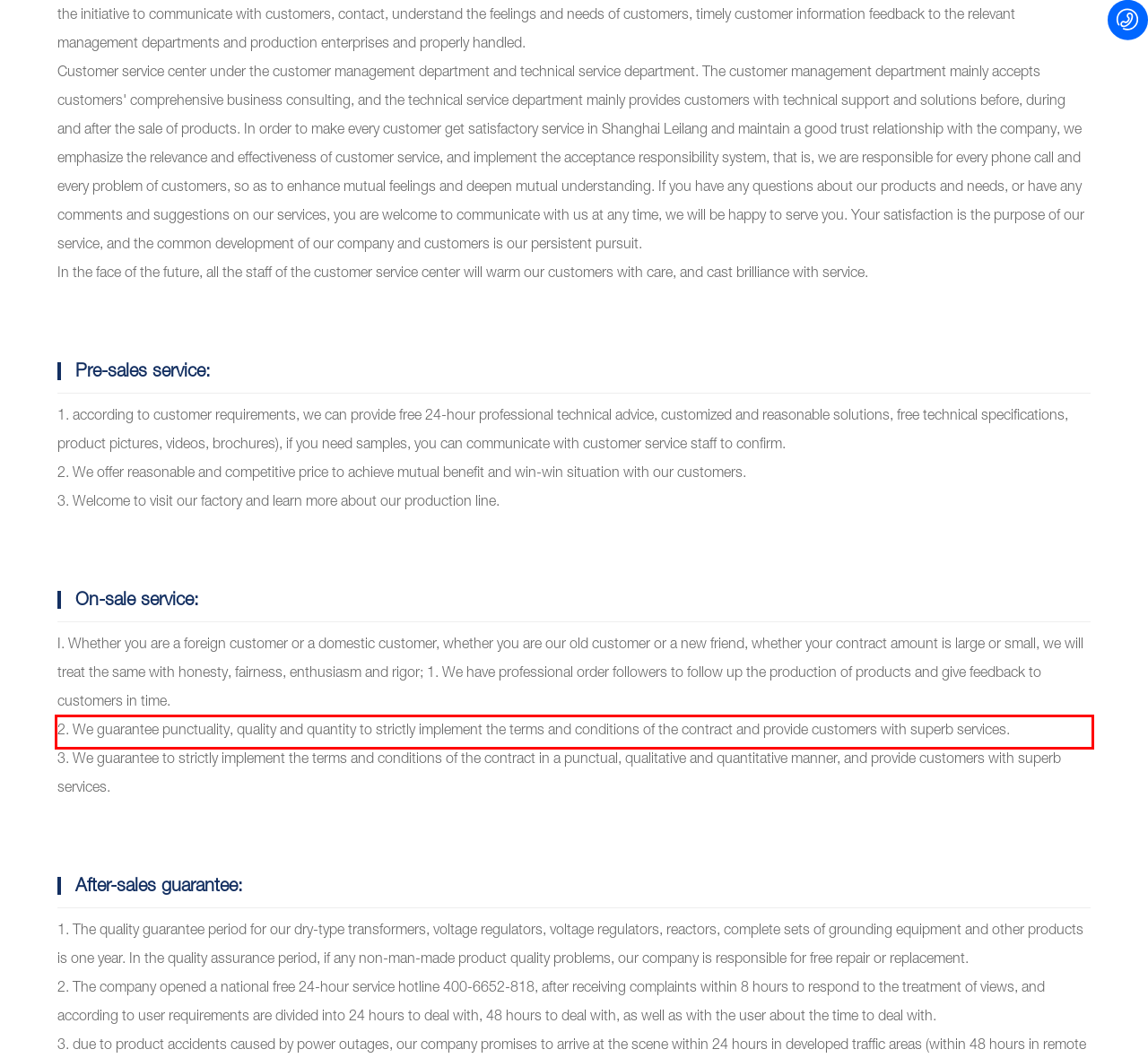You have a screenshot with a red rectangle around a UI element. Recognize and extract the text within this red bounding box using OCR.

2. We guarantee punctuality, quality and quantity to strictly implement the terms and conditions of the contract and provide customers with superb services.